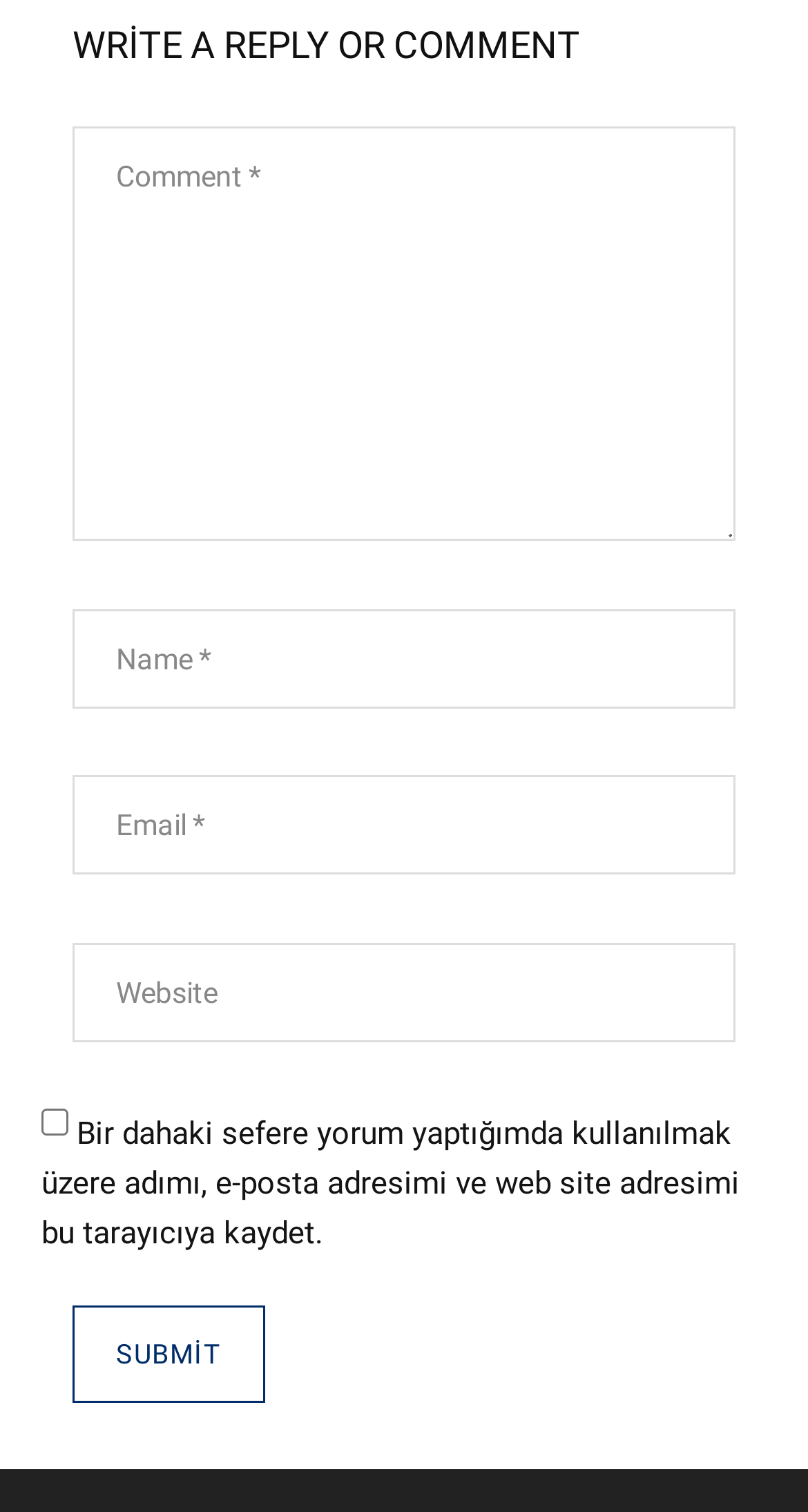Give the bounding box coordinates for this UI element: "name="comment" placeholder="Comment *"". The coordinates should be four float numbers between 0 and 1, arranged as [left, top, right, bottom].

[0.09, 0.084, 0.91, 0.358]